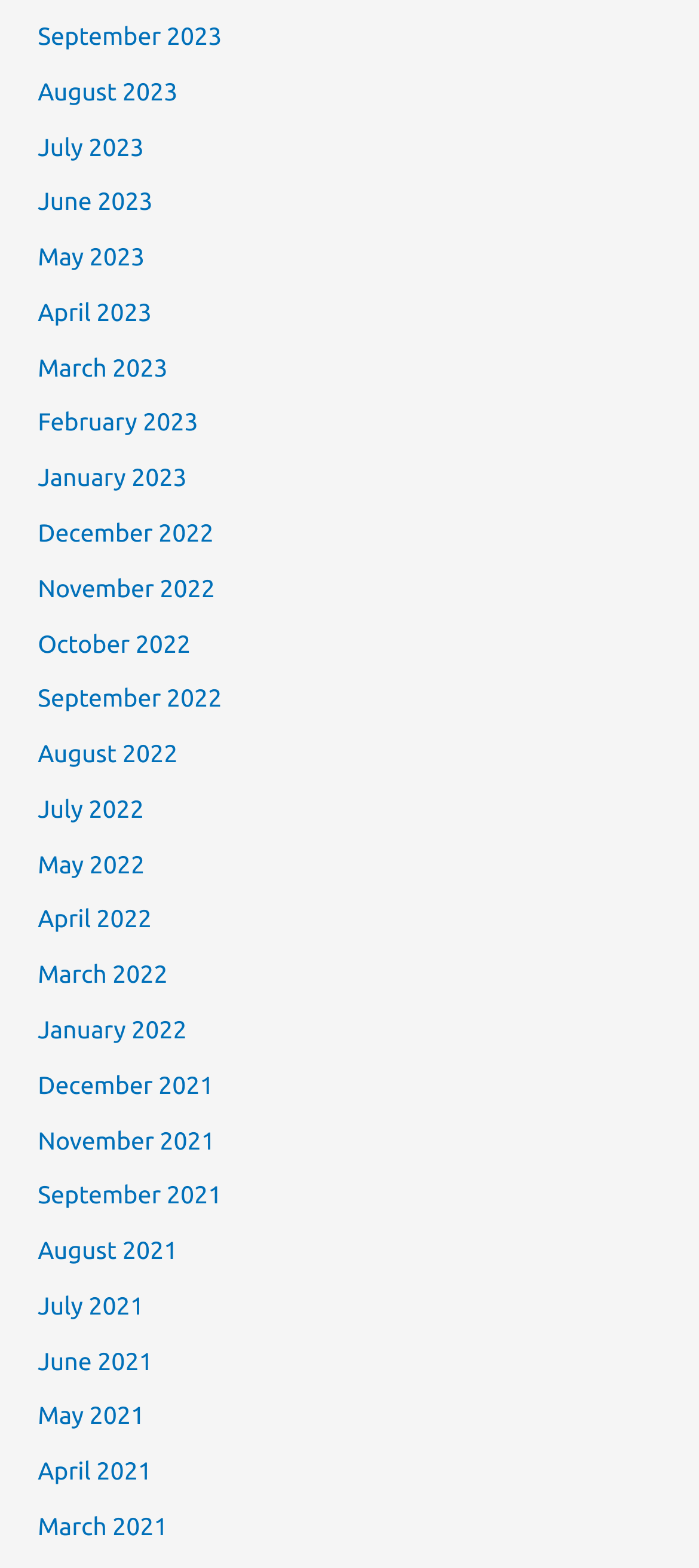Identify the bounding box for the UI element specified in this description: "May 2023". The coordinates must be four float numbers between 0 and 1, formatted as [left, top, right, bottom].

[0.054, 0.154, 0.207, 0.173]